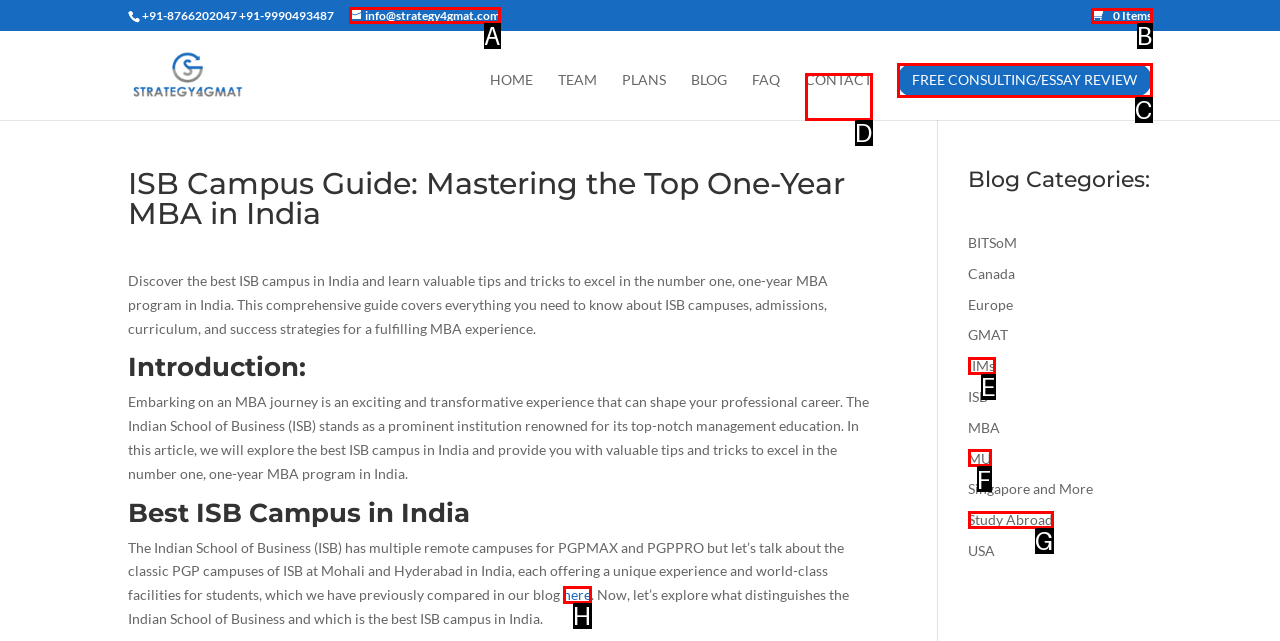Determine which HTML element I should select to execute the task: Send an email to info@strategy4gmat.com
Reply with the corresponding option's letter from the given choices directly.

A